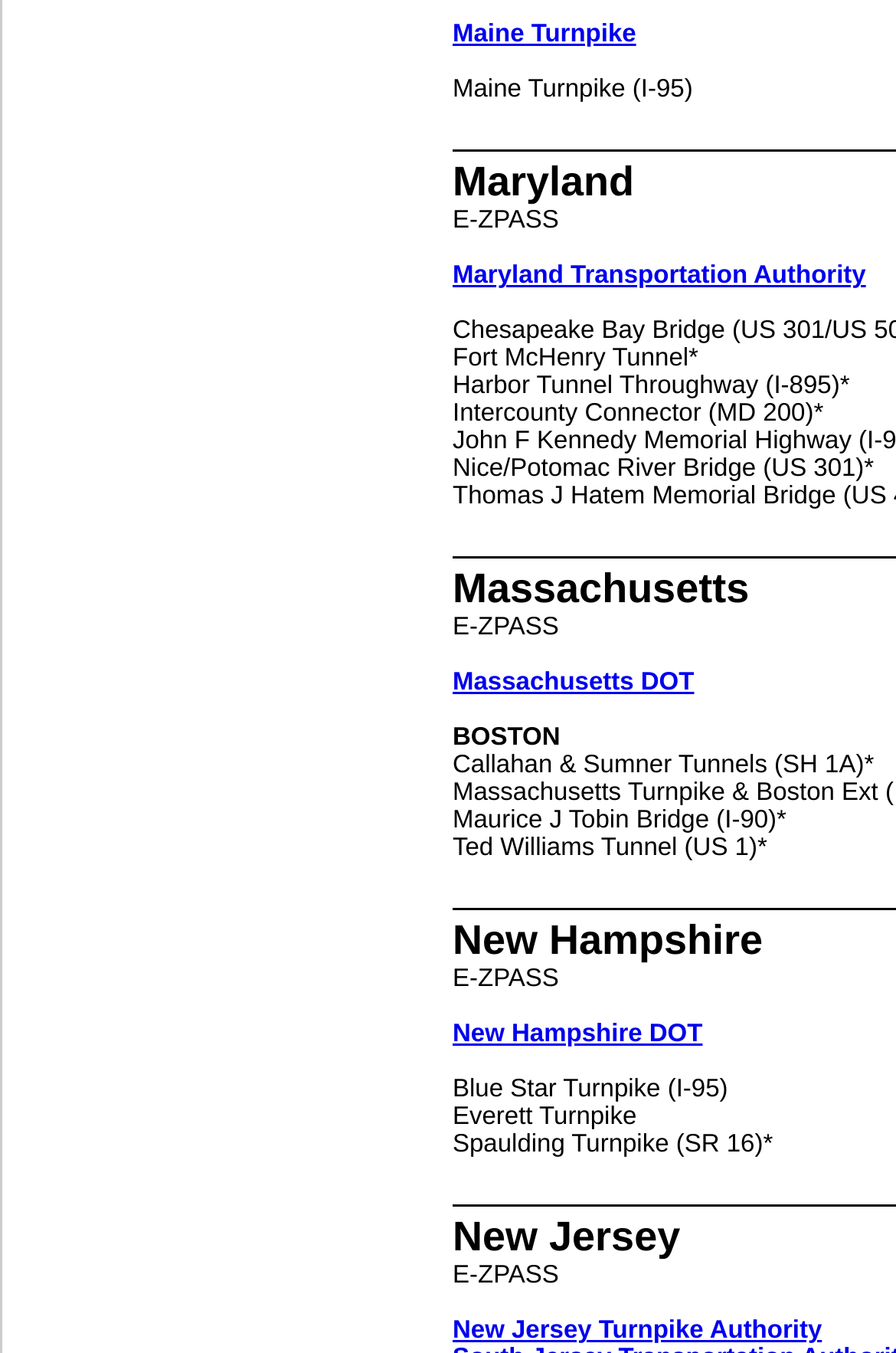From the element description: "New Hampshire DOT", extract the bounding box coordinates of the UI element. The coordinates should be expressed as four float numbers between 0 and 1, in the order [left, top, right, bottom].

[0.505, 0.755, 0.784, 0.775]